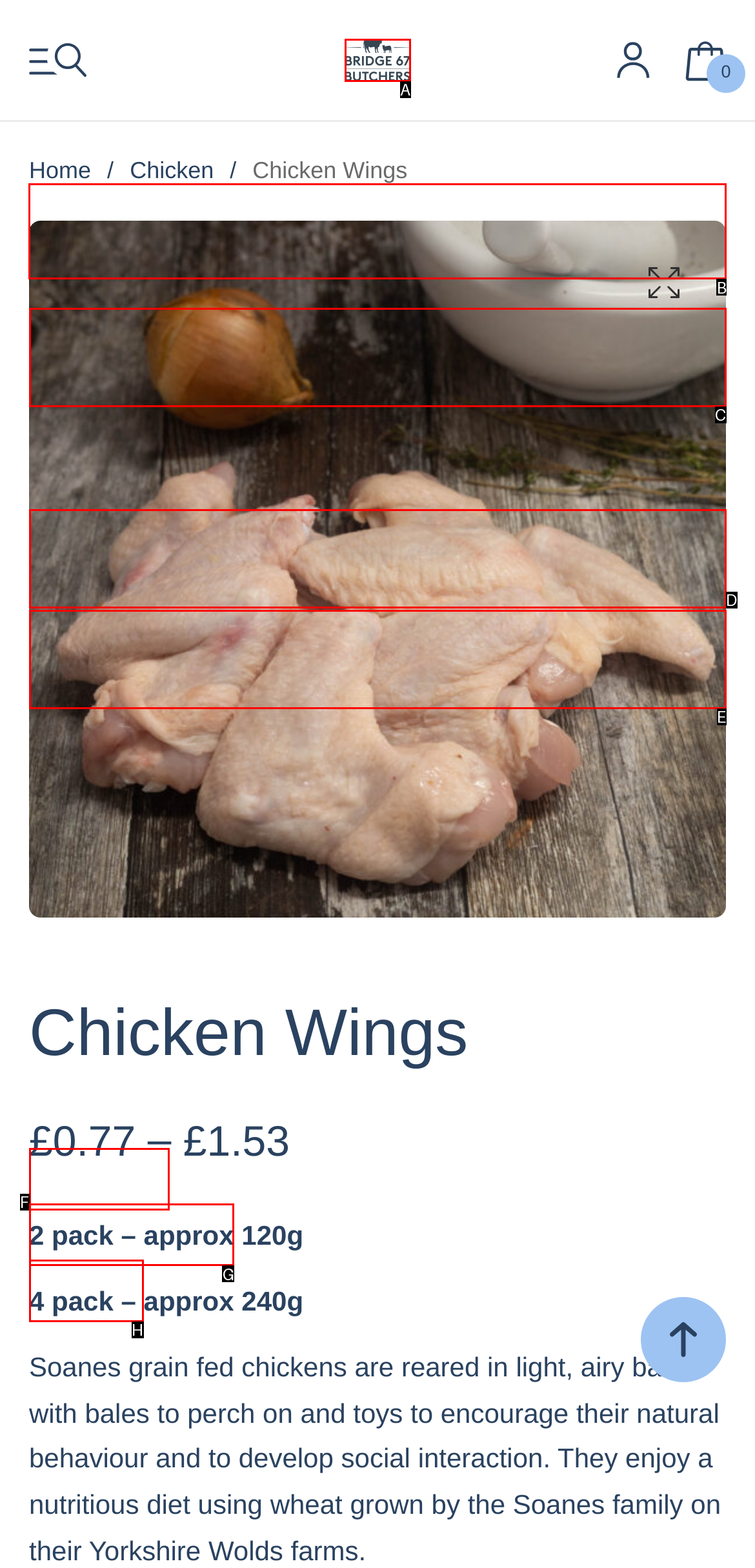Find the correct option to complete this instruction: Search for products. Reply with the corresponding letter.

B